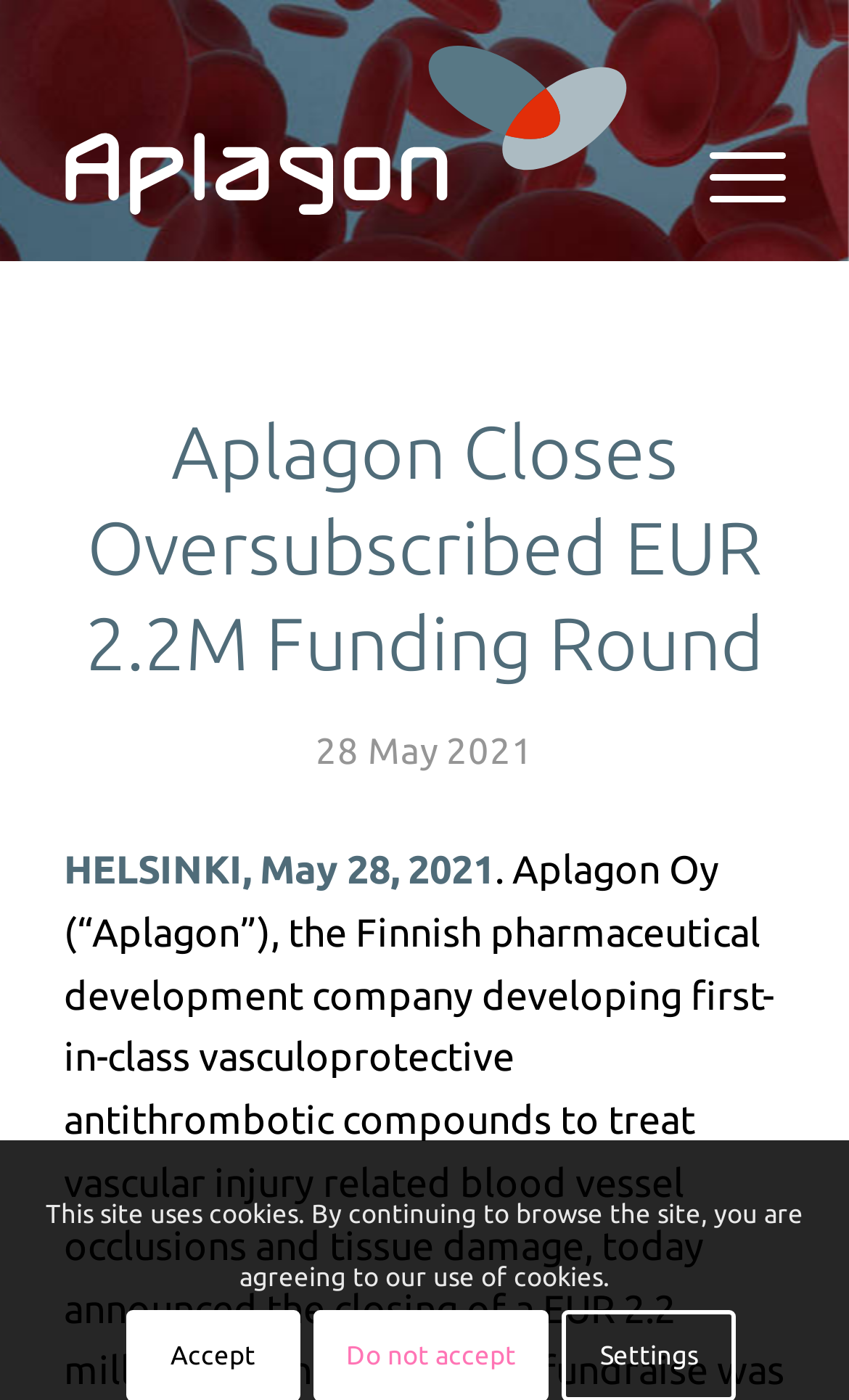What is the amount of the funding round?
Give a one-word or short-phrase answer derived from the screenshot.

EUR 2.2M